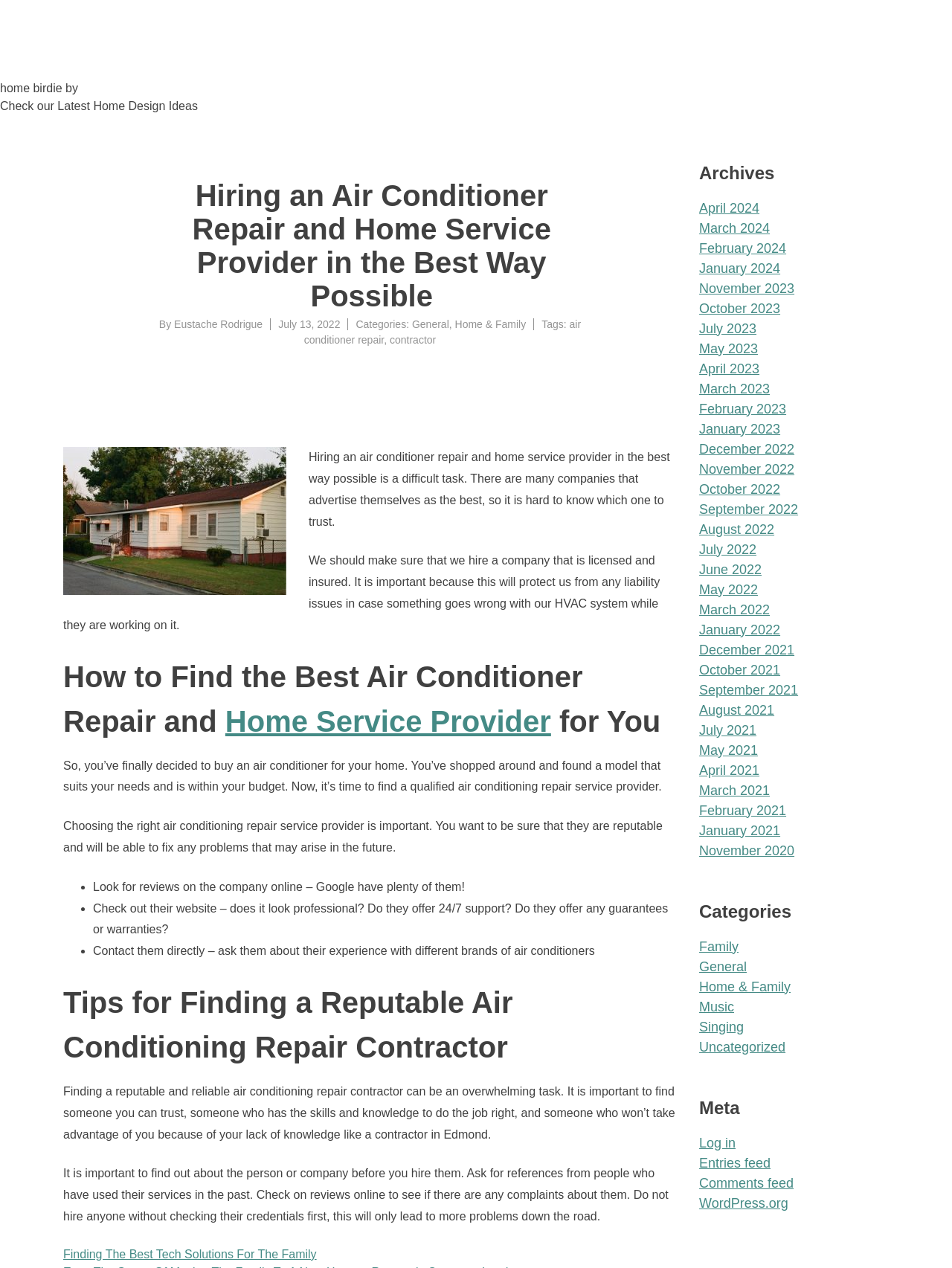From the element description: "Log in", extract the bounding box coordinates of the UI element. The coordinates should be expressed as four float numbers between 0 and 1, in the order [left, top, right, bottom].

[0.734, 0.895, 0.773, 0.907]